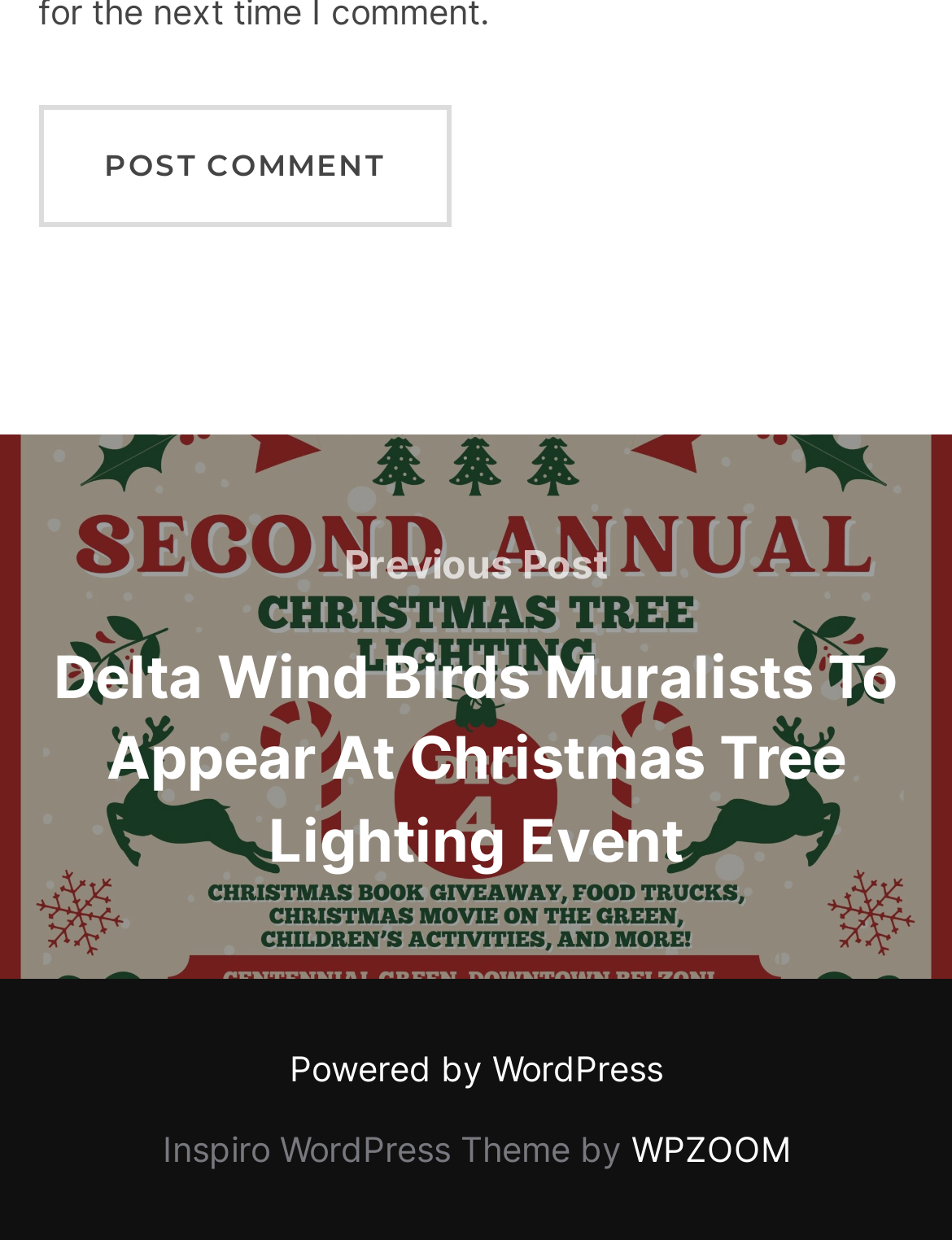What is the name of the WordPress theme?
Your answer should be a single word or phrase derived from the screenshot.

Inspiro